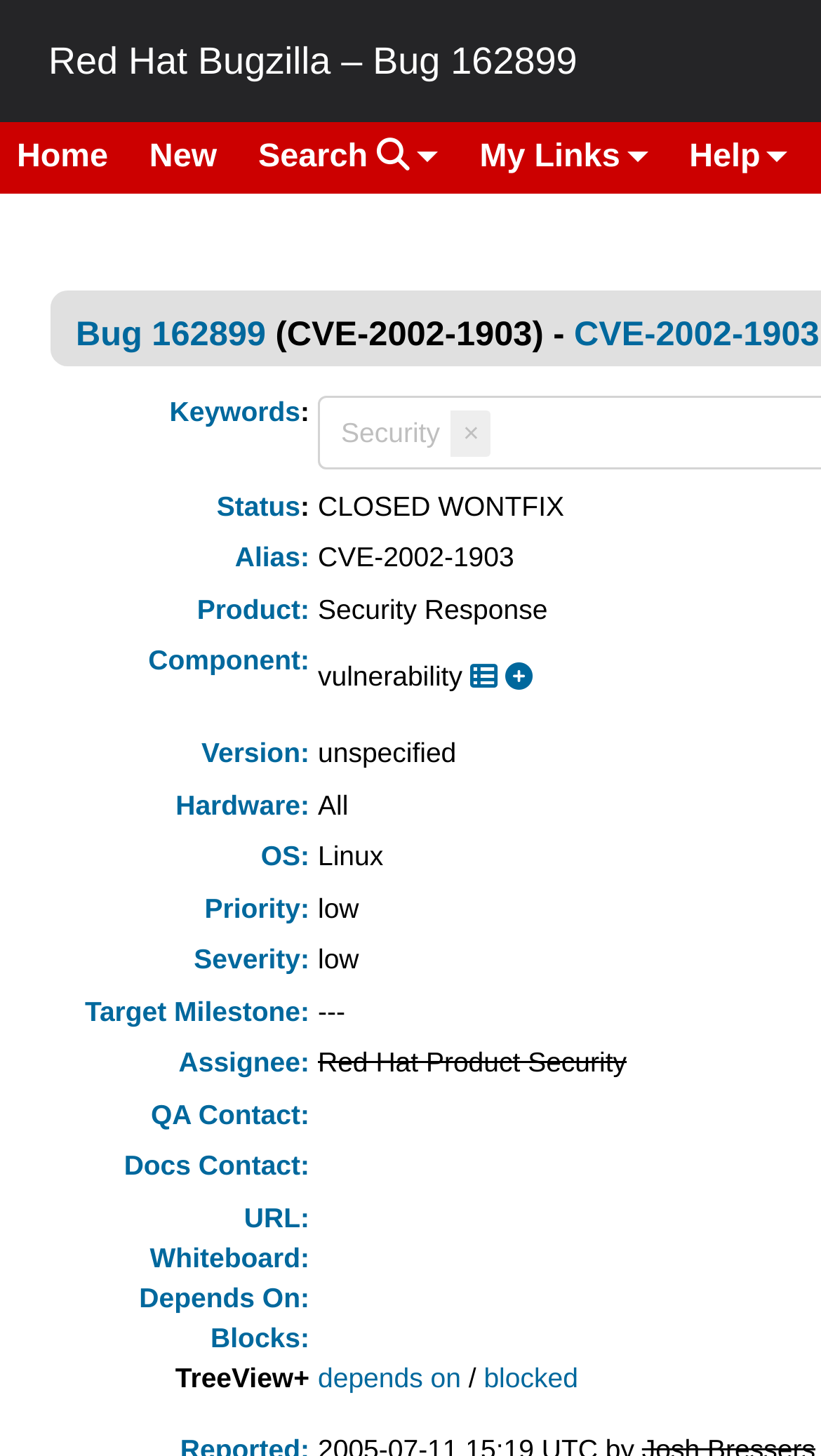Please locate the bounding box coordinates for the element that should be clicked to achieve the following instruction: "Click the 'Home' link". Ensure the coordinates are given as four float numbers between 0 and 1, i.e., [left, top, right, bottom].

[0.0, 0.084, 0.193, 0.133]